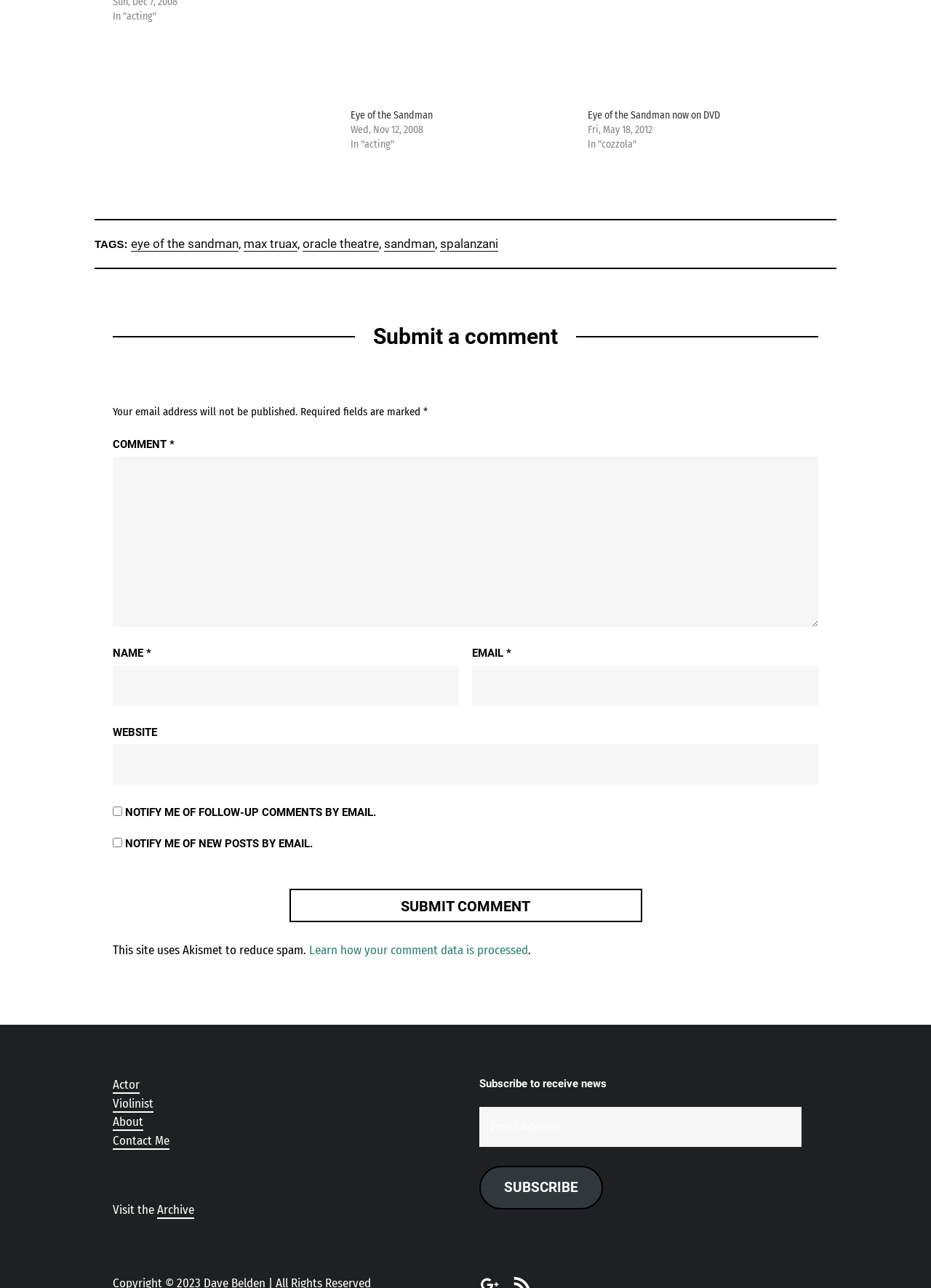Locate the bounding box coordinates of the element to click to perform the following action: 'Subscribe to receive news'. The coordinates should be given as four float values between 0 and 1, in the form of [left, top, right, bottom].

[0.515, 0.835, 0.879, 0.848]